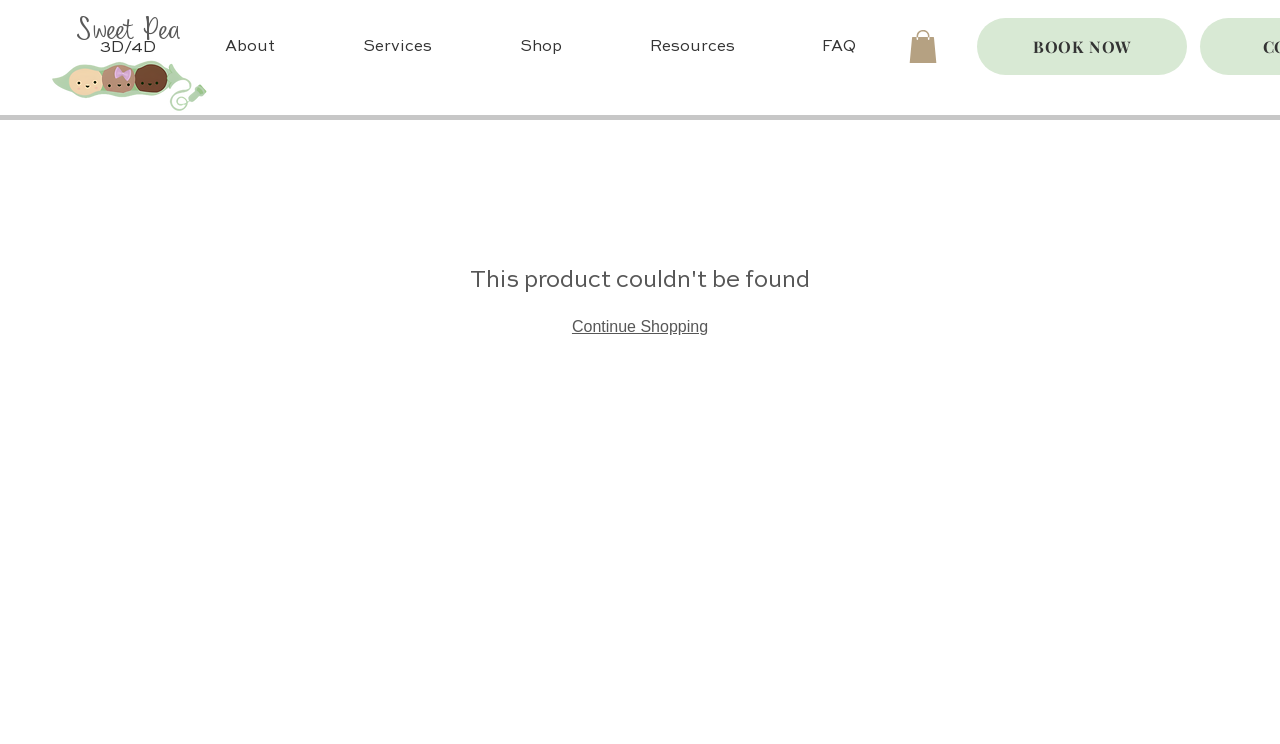How many navigation links are there?
Based on the image, provide a one-word or brief-phrase response.

5